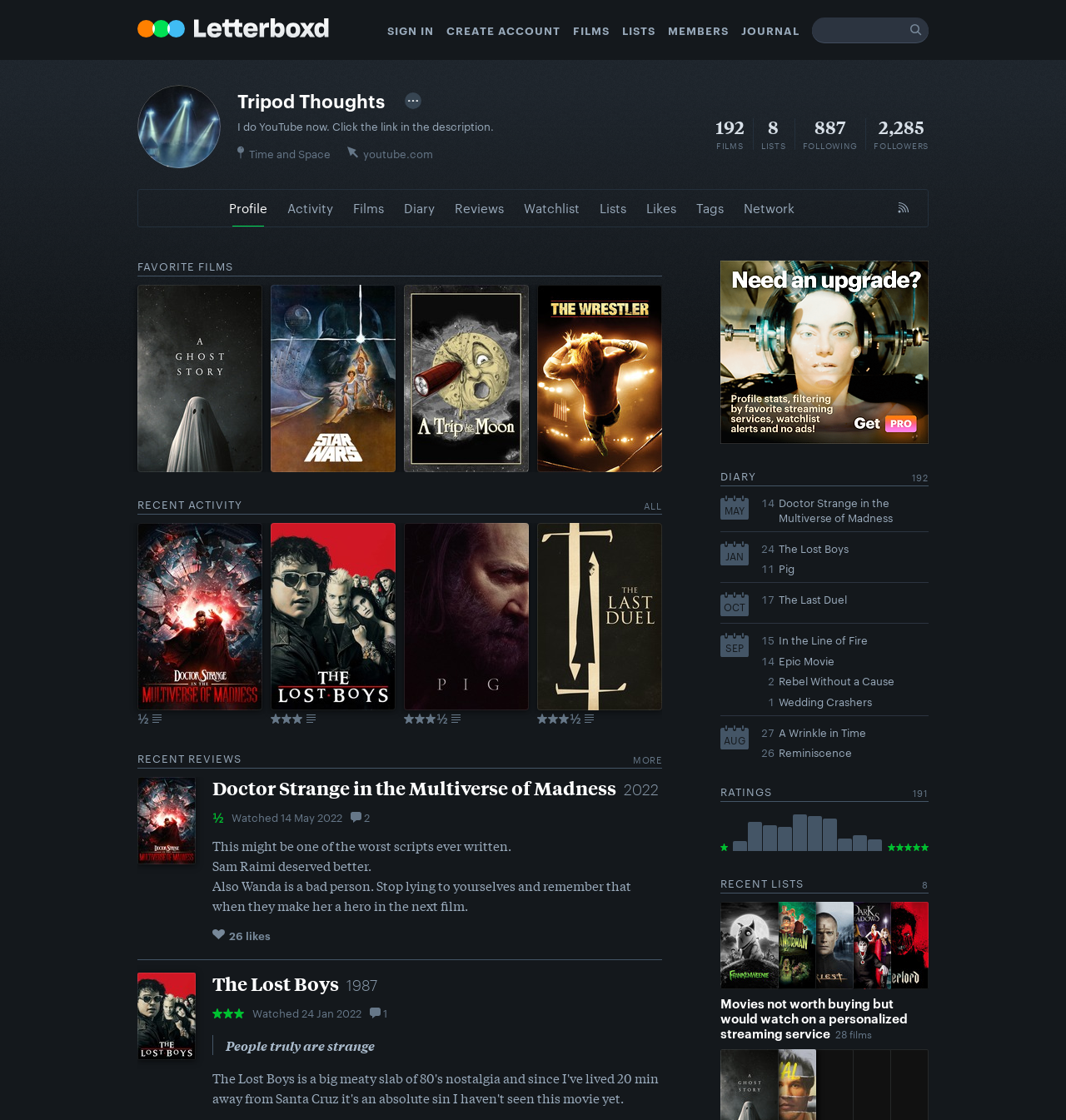What is the name of the profile?
From the image, provide a succinct answer in one word or a short phrase.

Tripod Thoughts